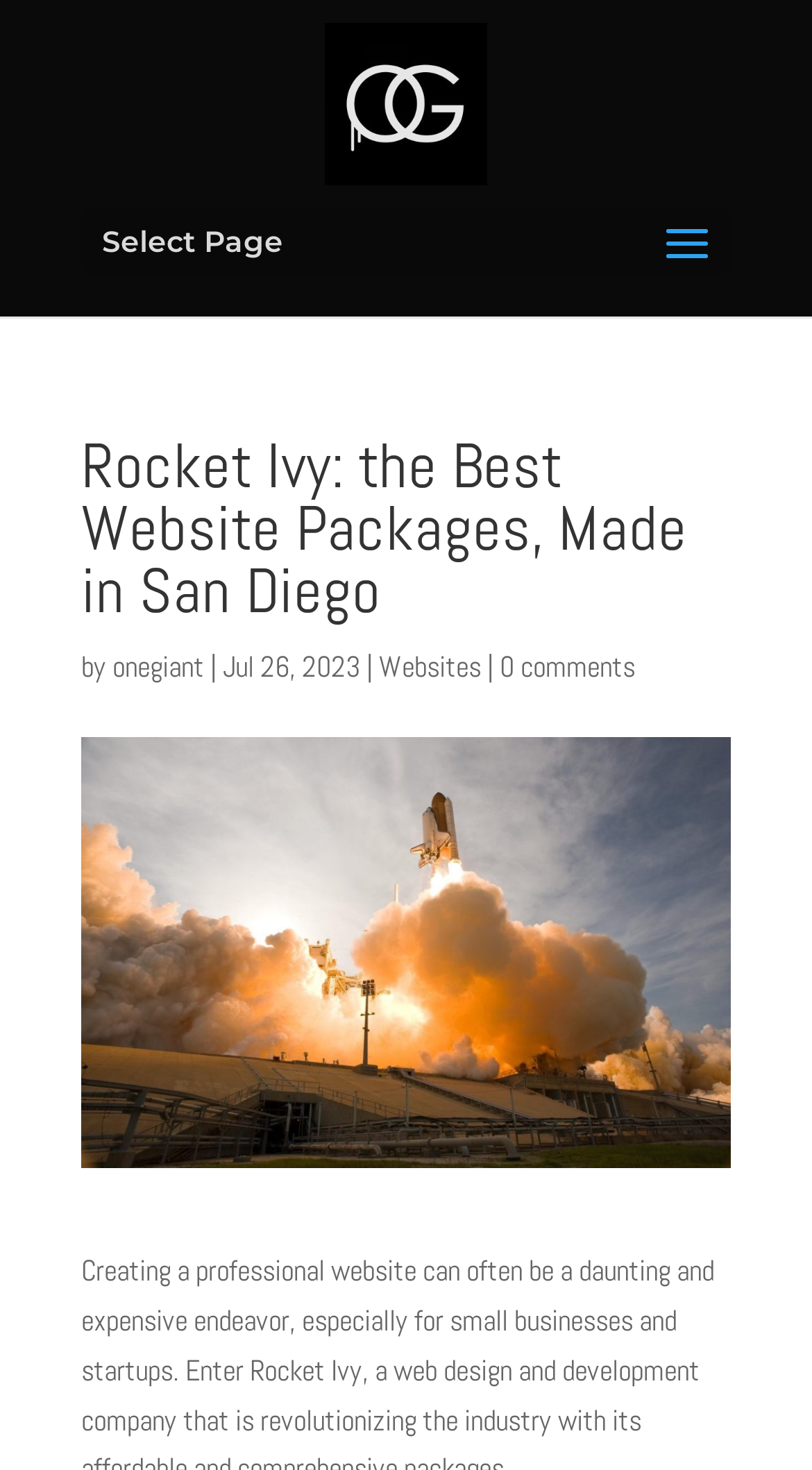Describe in detail what you see on the webpage.

The webpage is about Rocket Ivy, a company that offers website packages, and is made in San Diego. At the top right corner, there is a link to "One Giant Media" accompanied by an image with the same name. Below this, there is a dropdown menu labeled "Select Page". 

The main heading, "Rocket Ivy: the Best Website Packages, Made in San Diego", is prominently displayed in the middle of the page. Following this, there is a byline that reads "by onegiant | Jul 26, 2023". 

To the right of the byline, there are two links: "Websites" and "0 comments". 

The main content of the page is an image that takes up most of the page, with the caption "Launch a Great Website with Rocket Ivy Web Services".